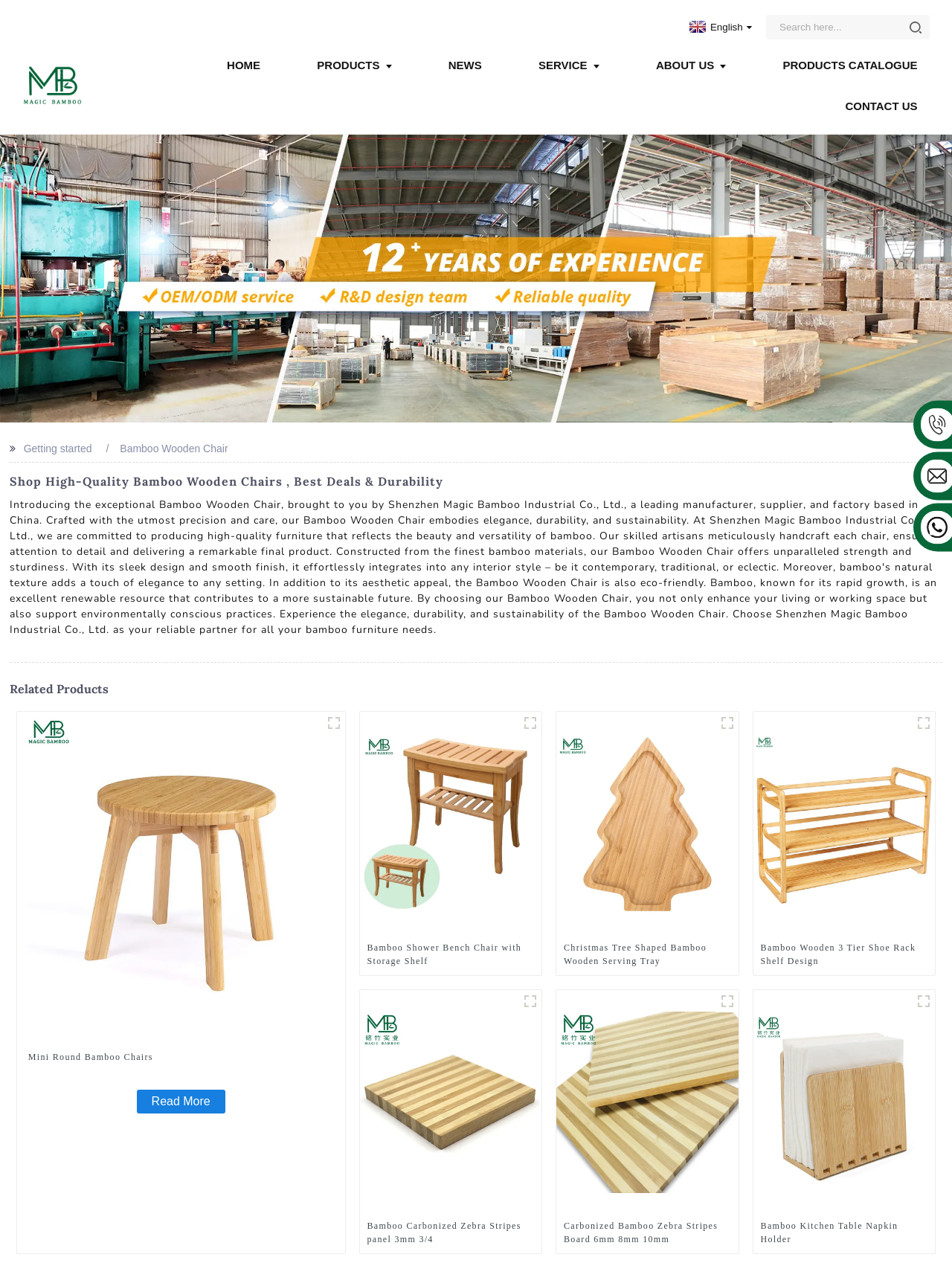Identify the bounding box coordinates of the region I need to click to complete this instruction: "Read more about the Bamboo Wooden 3 Tier Shoe Rack Shelf Design".

[0.799, 0.745, 0.974, 0.766]